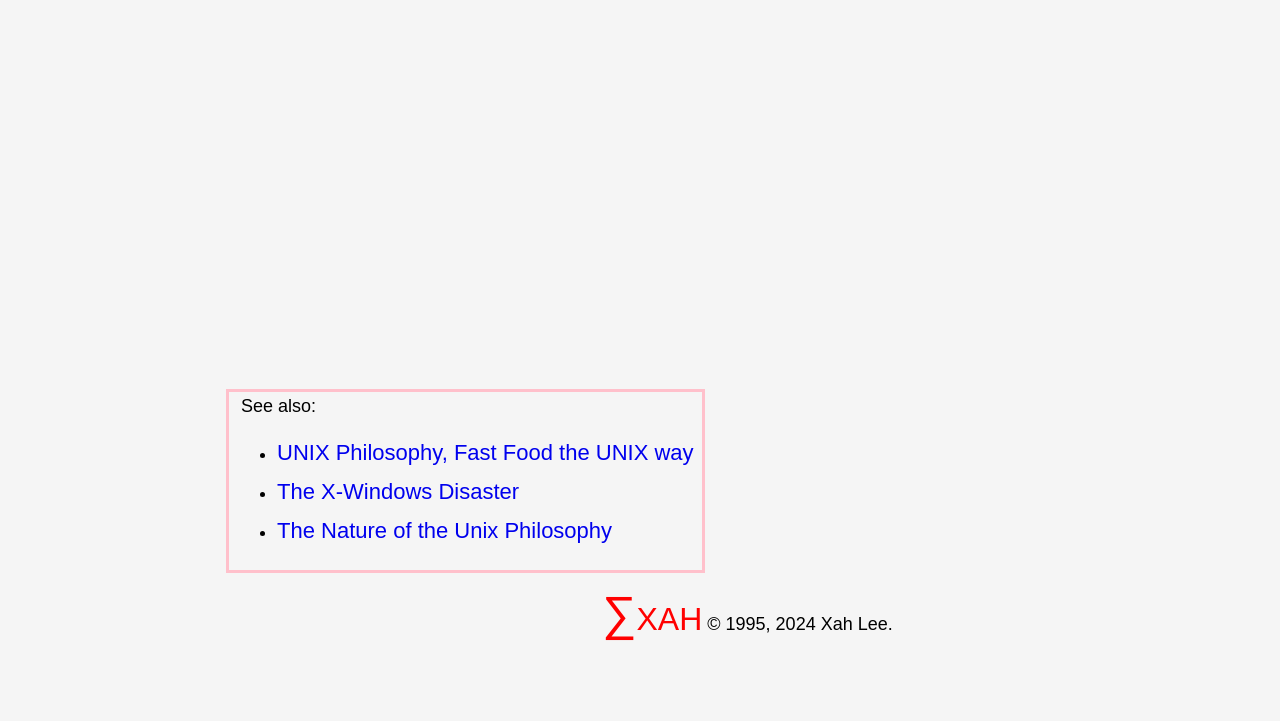What is the name of the website?
Please provide a single word or phrase as your answer based on the image.

XAH